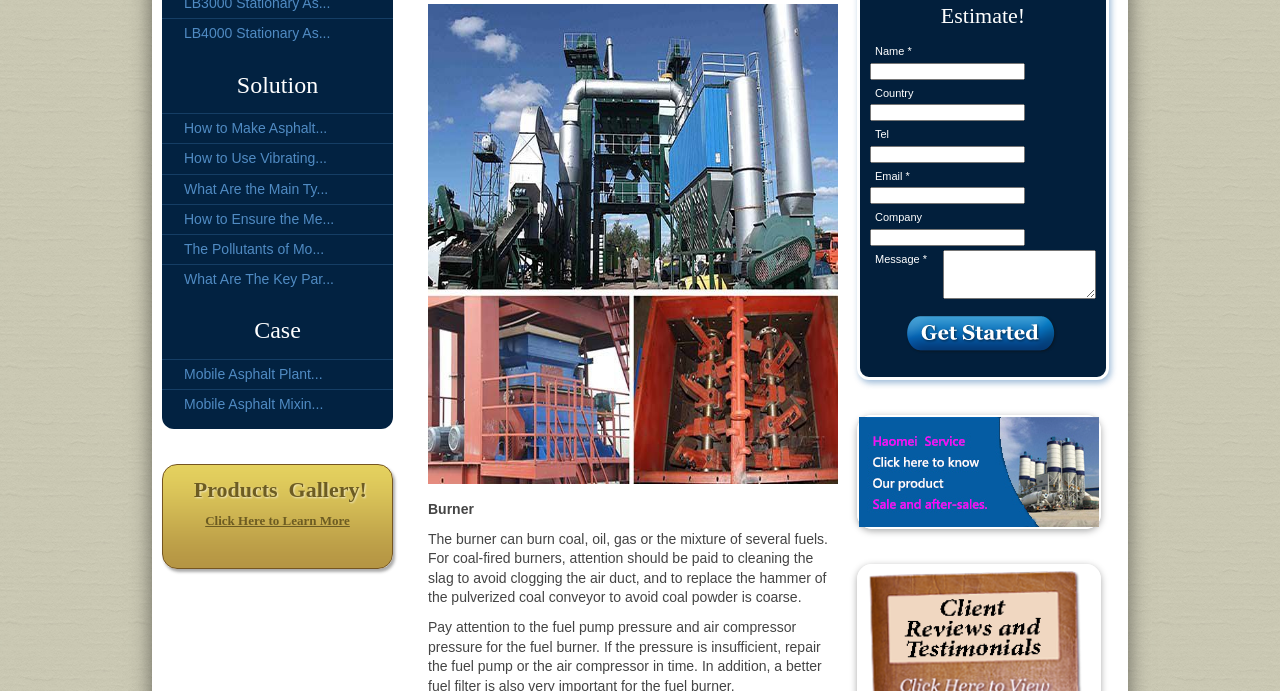Extract the bounding box coordinates for the described element: "Solution". The coordinates should be represented as four float numbers between 0 and 1: [left, top, right, bottom].

[0.127, 0.085, 0.307, 0.164]